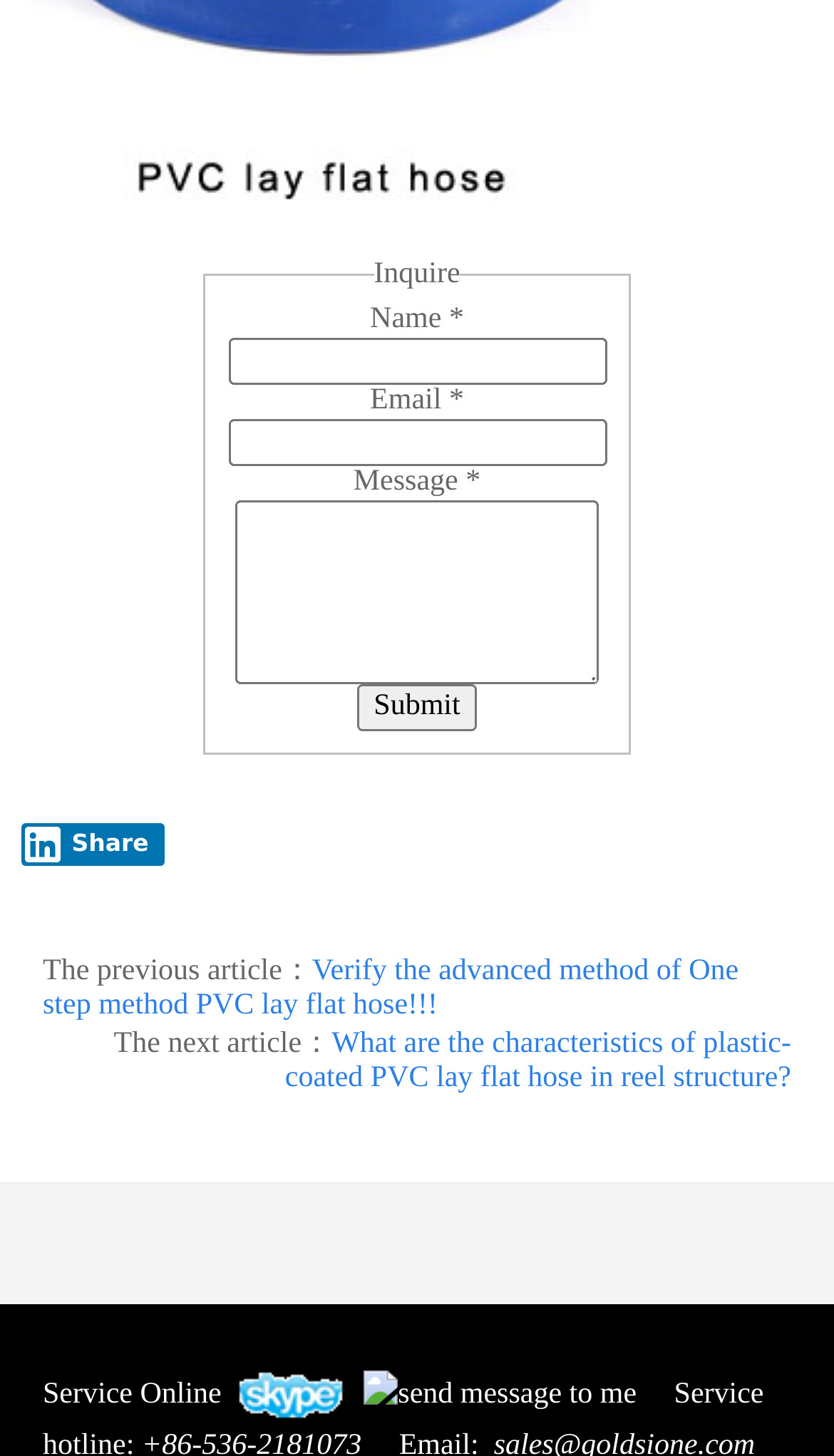Please provide a brief answer to the following inquiry using a single word or phrase:
How many links are there in the webpage?

4